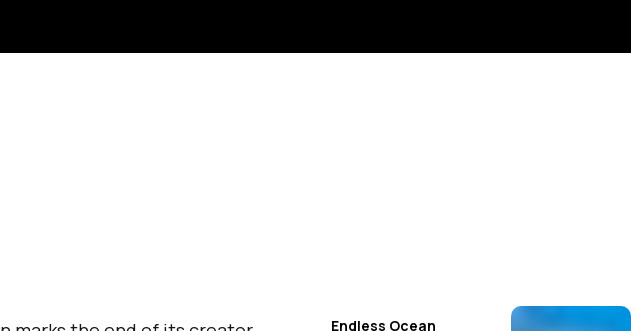Detail the scene shown in the image extensively.

The image features artwork from "Red vs Blue: Restoration," a significant entry that concludes the long-running web series created by Rooster Teeth. In the piece, a character named Caboose is prominently depicted holding Epsilon, alongside Sarge, Simmons, and Grif, highlighting their camaraderie and pivotal roles within the story. This final chapter serves as a nostalgic farewell, capping off a legacy that spans 21 years and coinciding with the company's closure by Warner Bros. The accompanying text provides insights into the narrative’s evolution and its emotional resonance with fans, marking a bittersweet swansong for a series that has shaped internet content history.